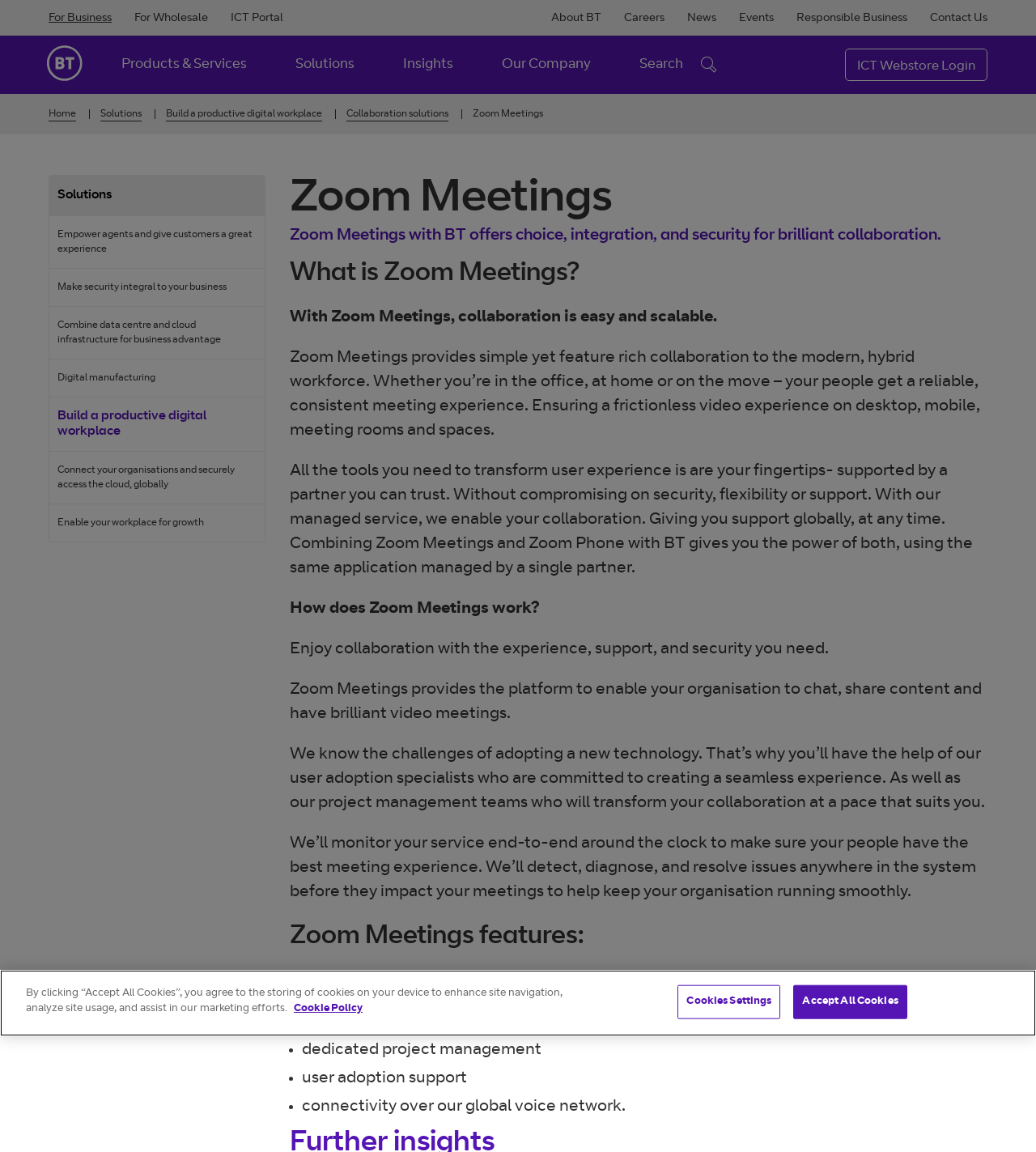Based on the visual content of the image, answer the question thoroughly: What is the benefit of using Zoom Meetings with BT?

The webpage highlights that using Zoom Meetings with BT provides a secure and flexible collaboration solution, allowing users to access a reliable and consistent meeting experience without compromising on security or support.